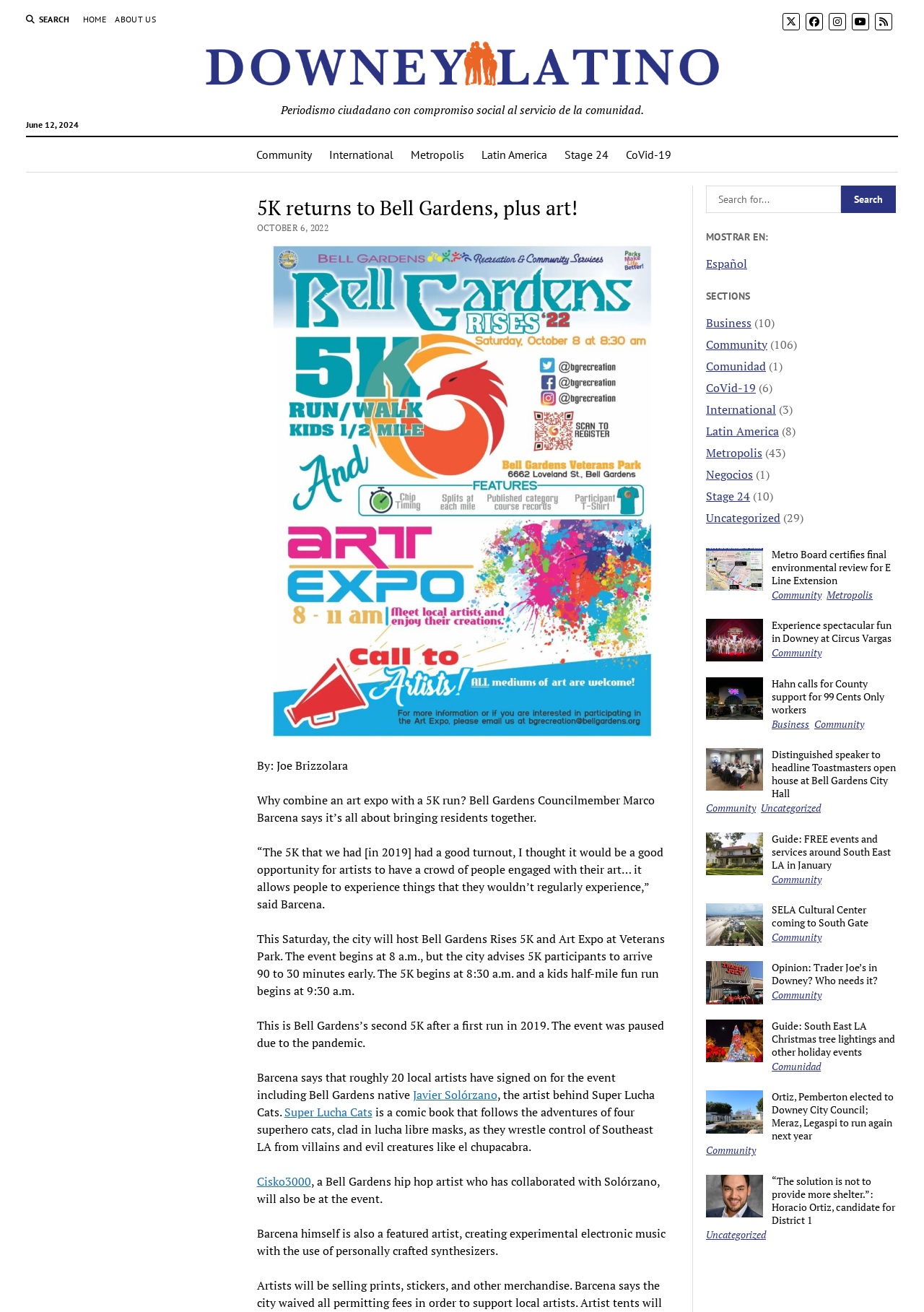Locate the bounding box coordinates of the element that should be clicked to execute the following instruction: "Check the latest news in the Community section".

[0.268, 0.105, 0.346, 0.131]